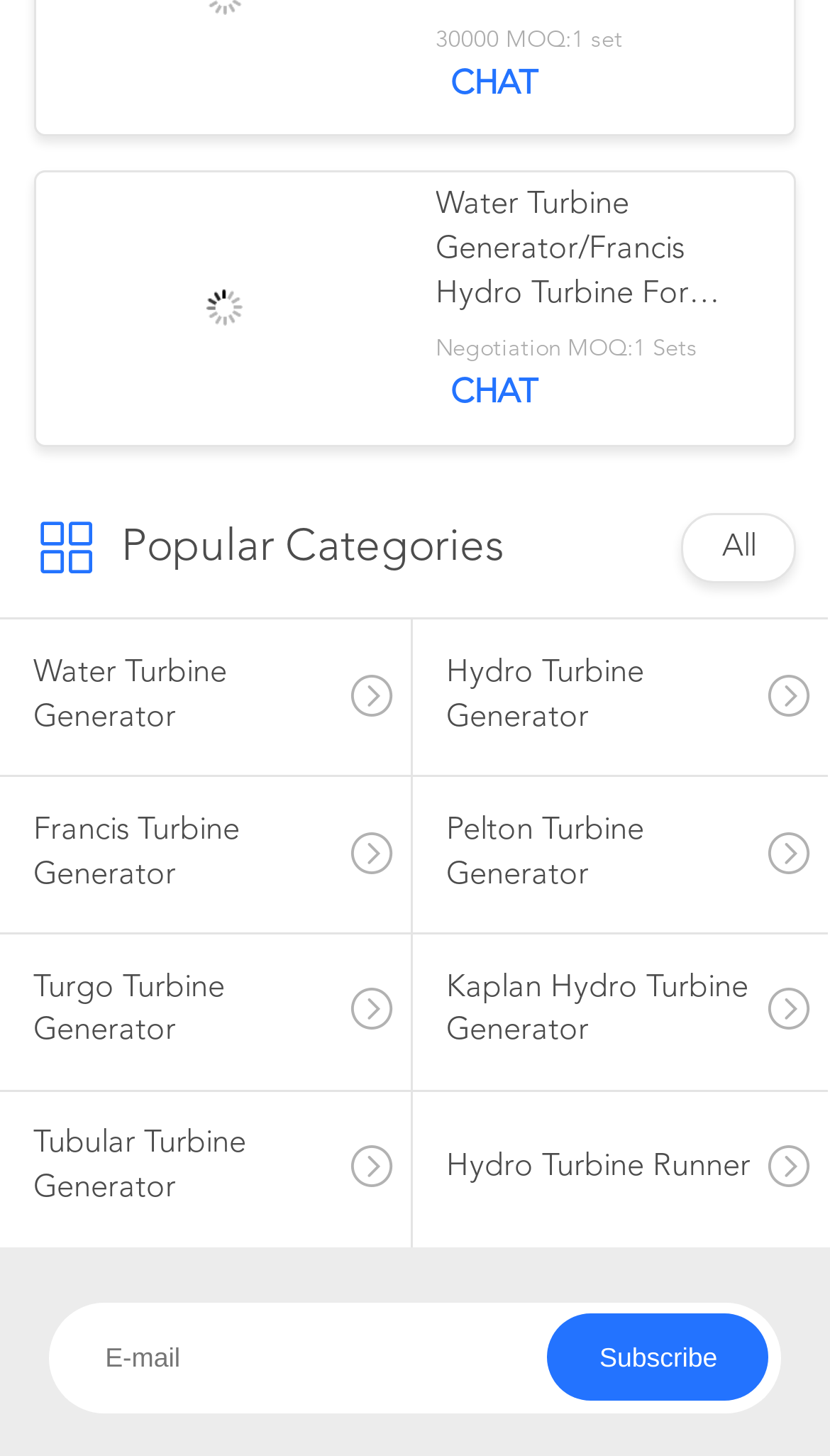Provide the bounding box coordinates for the UI element described in this sentence: "Chat". The coordinates should be four float values between 0 and 1, i.e., [left, top, right, bottom].

[0.525, 0.258, 0.666, 0.286]